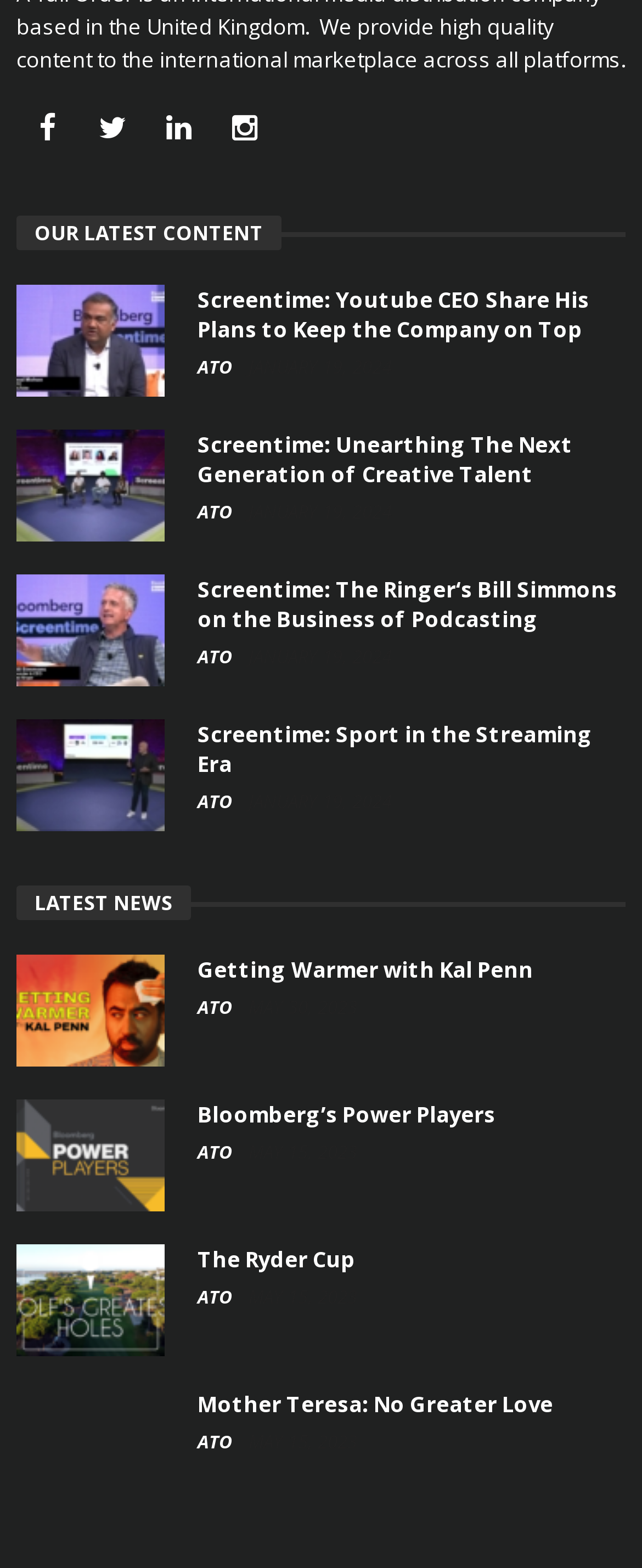Specify the bounding box coordinates of the area that needs to be clicked to achieve the following instruction: "Read the latest news".

[0.026, 0.564, 0.297, 0.586]